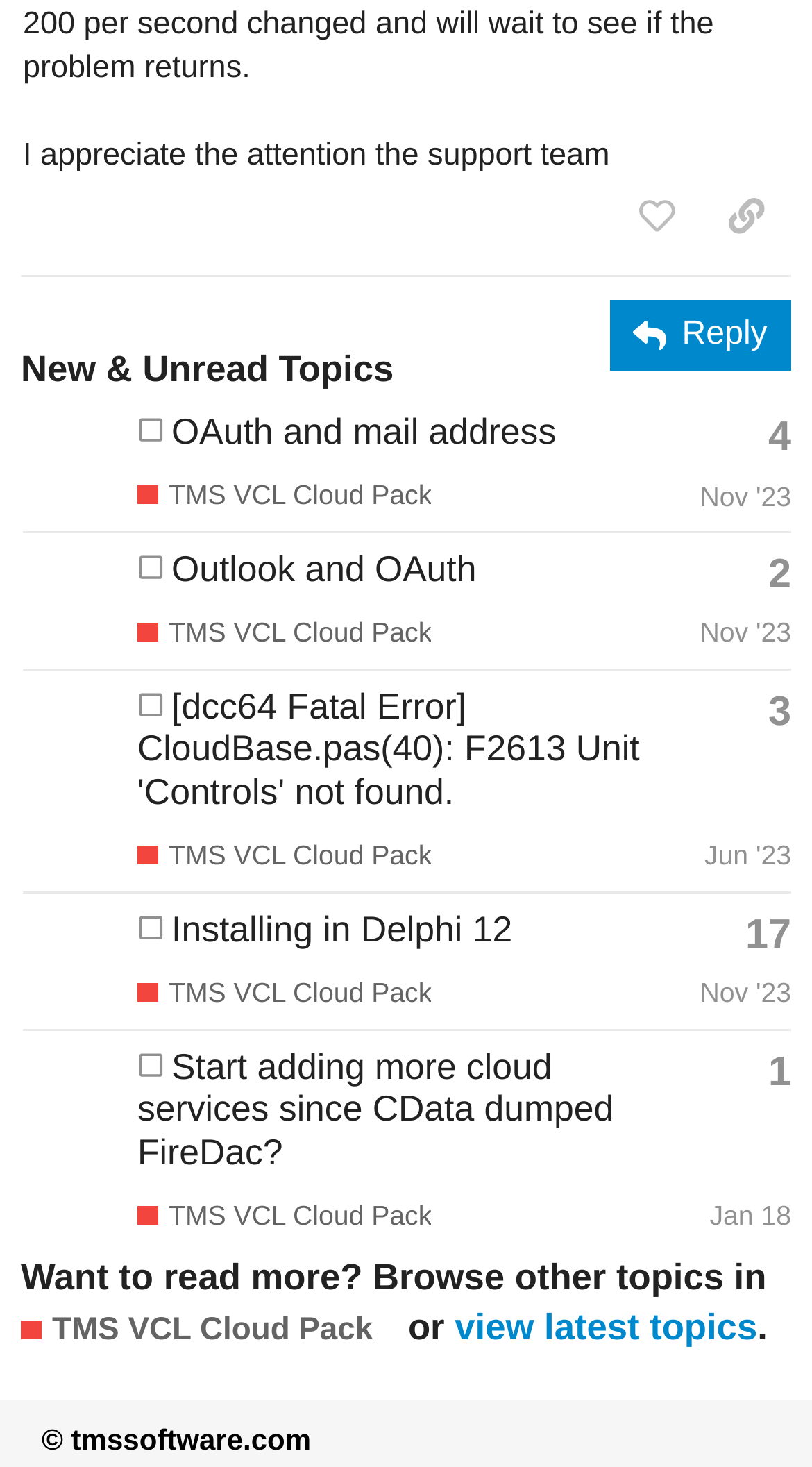Mark the bounding box of the element that matches the following description: "© tmssoftware.com".

[0.051, 0.97, 0.383, 0.993]